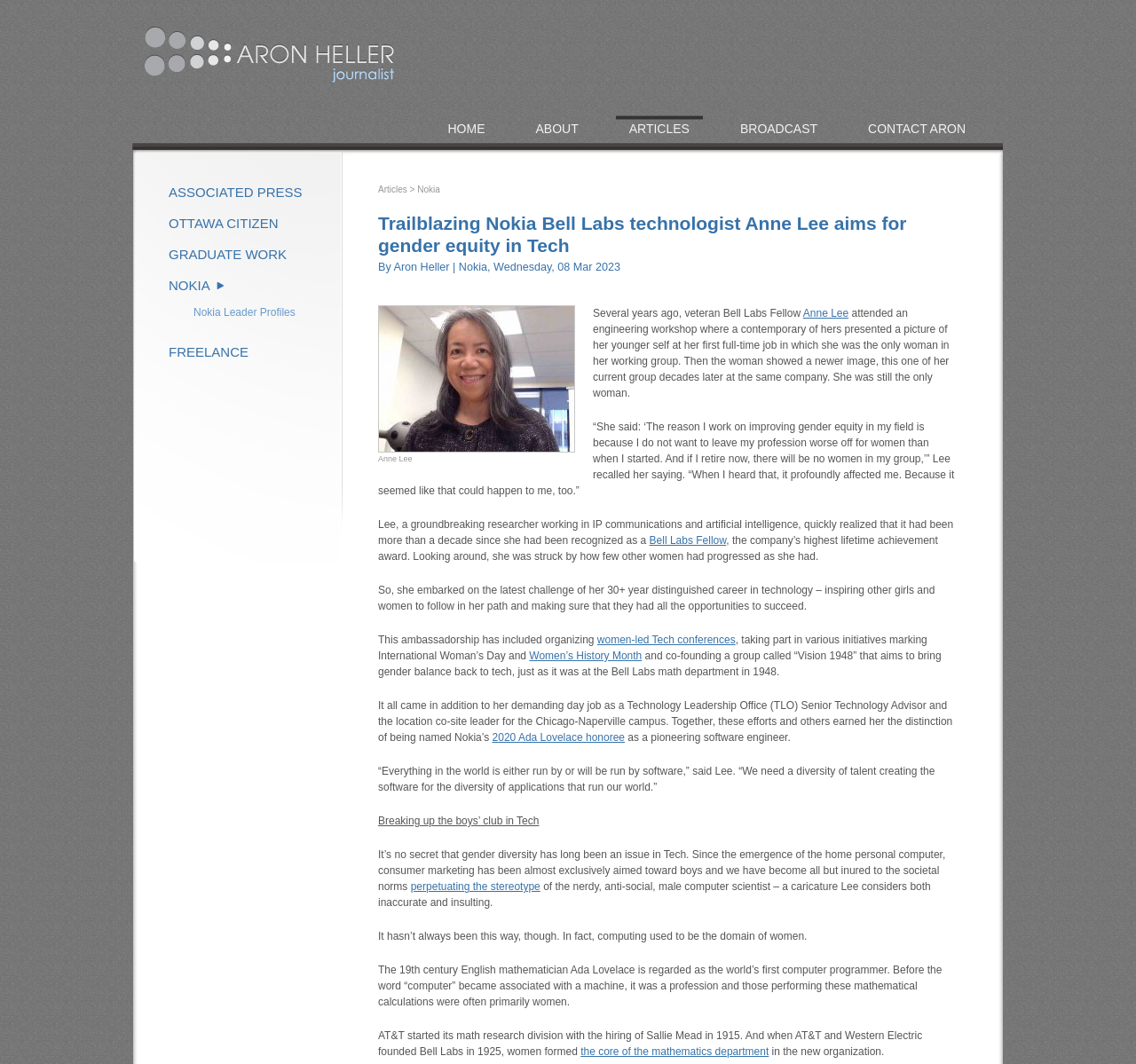Please pinpoint the bounding box coordinates for the region I should click to adhere to this instruction: "Visit 'ASSOCIATED PRESS'".

[0.148, 0.174, 0.278, 0.188]